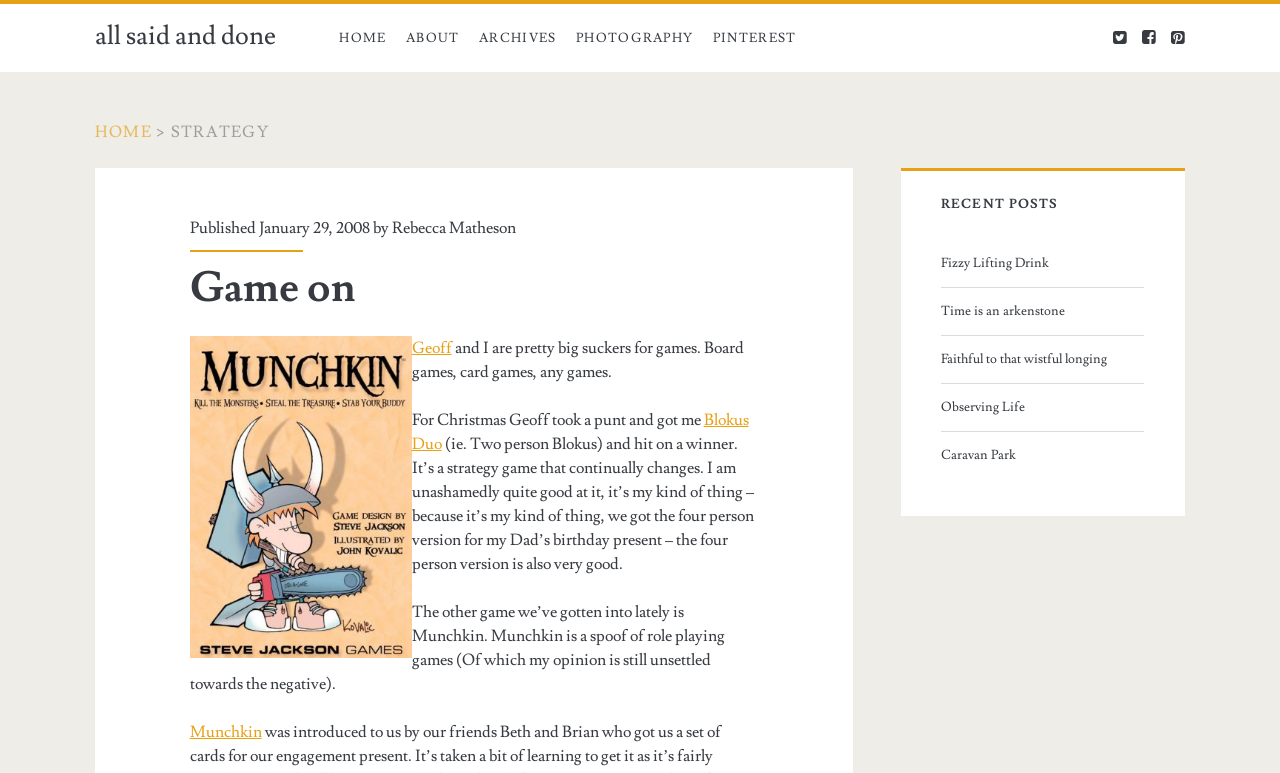Could you please study the image and provide a detailed answer to the question:
What is the name of the game mentioned in the blog post?

I found the name of the game by reading the text 'For Christmas Geoff took a punt and got me Blokus Duo' which mentions the game as a gift.